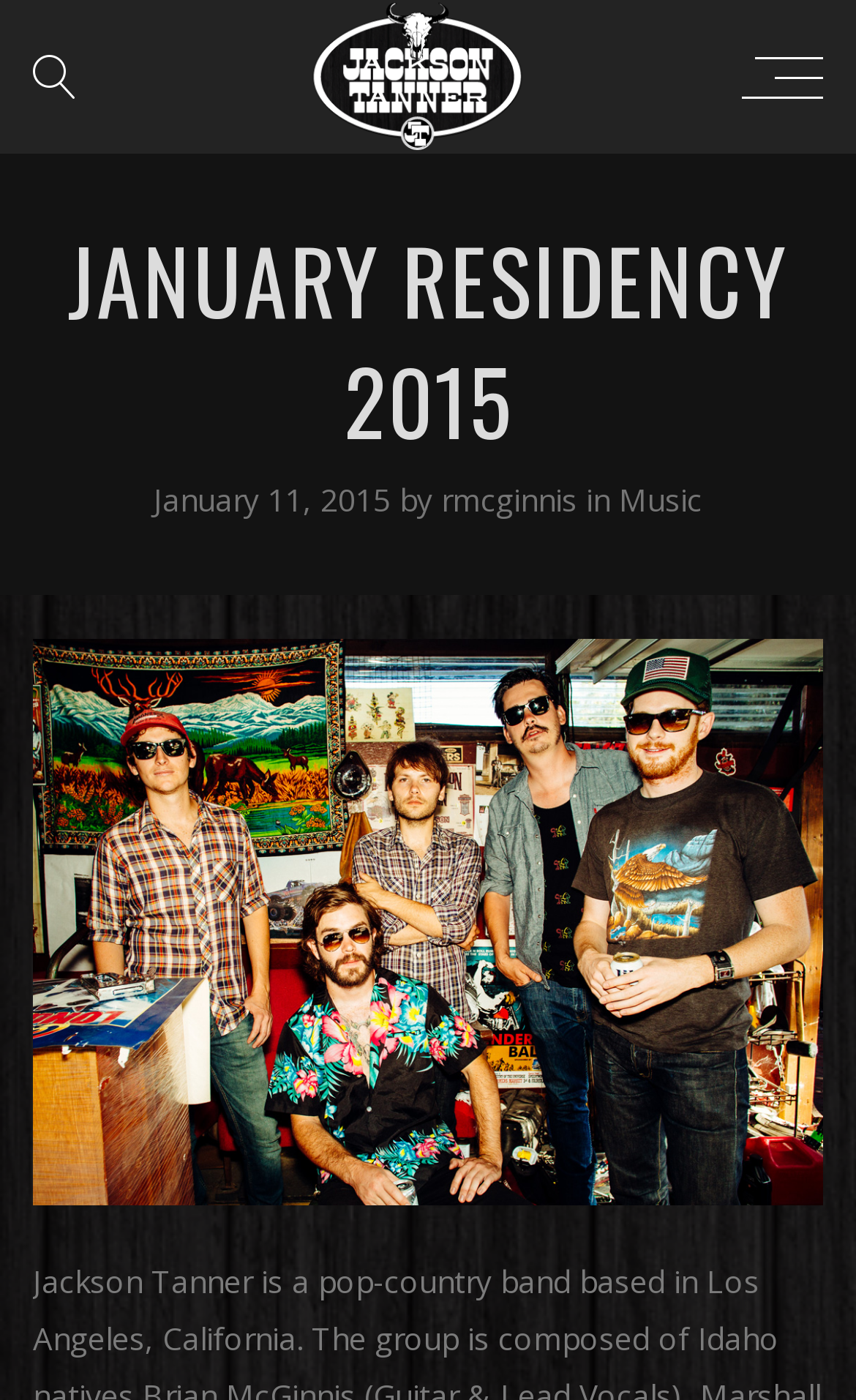Generate a thorough caption detailing the webpage content.

The webpage is about Jackson Tanner, a pop-country band based in Los Angeles, California. At the top-left corner, there is a link to the band's name, accompanied by an image with the same name. Below this, a prominent heading "JANUARY RESIDENCY 2015" spans across the page. 

Underneath the heading, there is a section with text "January 11, 2015" on the left, followed by the word "by" in the middle, and a link to "rmcginnis" on the right. To the right of this link, there is a short text "in" and another link to "Music".